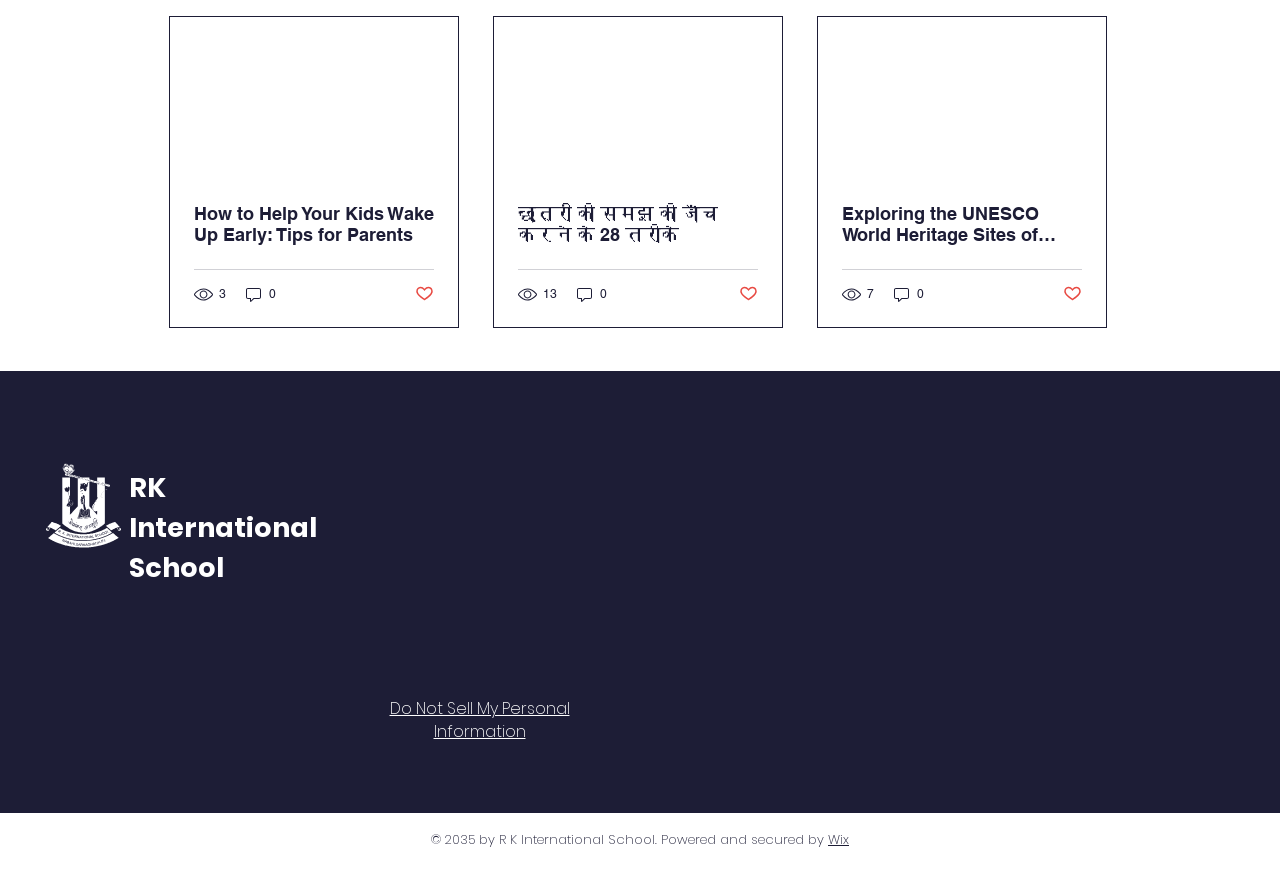Find and specify the bounding box coordinates that correspond to the clickable region for the instruction: "Visit the RK International School homepage".

[0.1, 0.54, 0.247, 0.628]